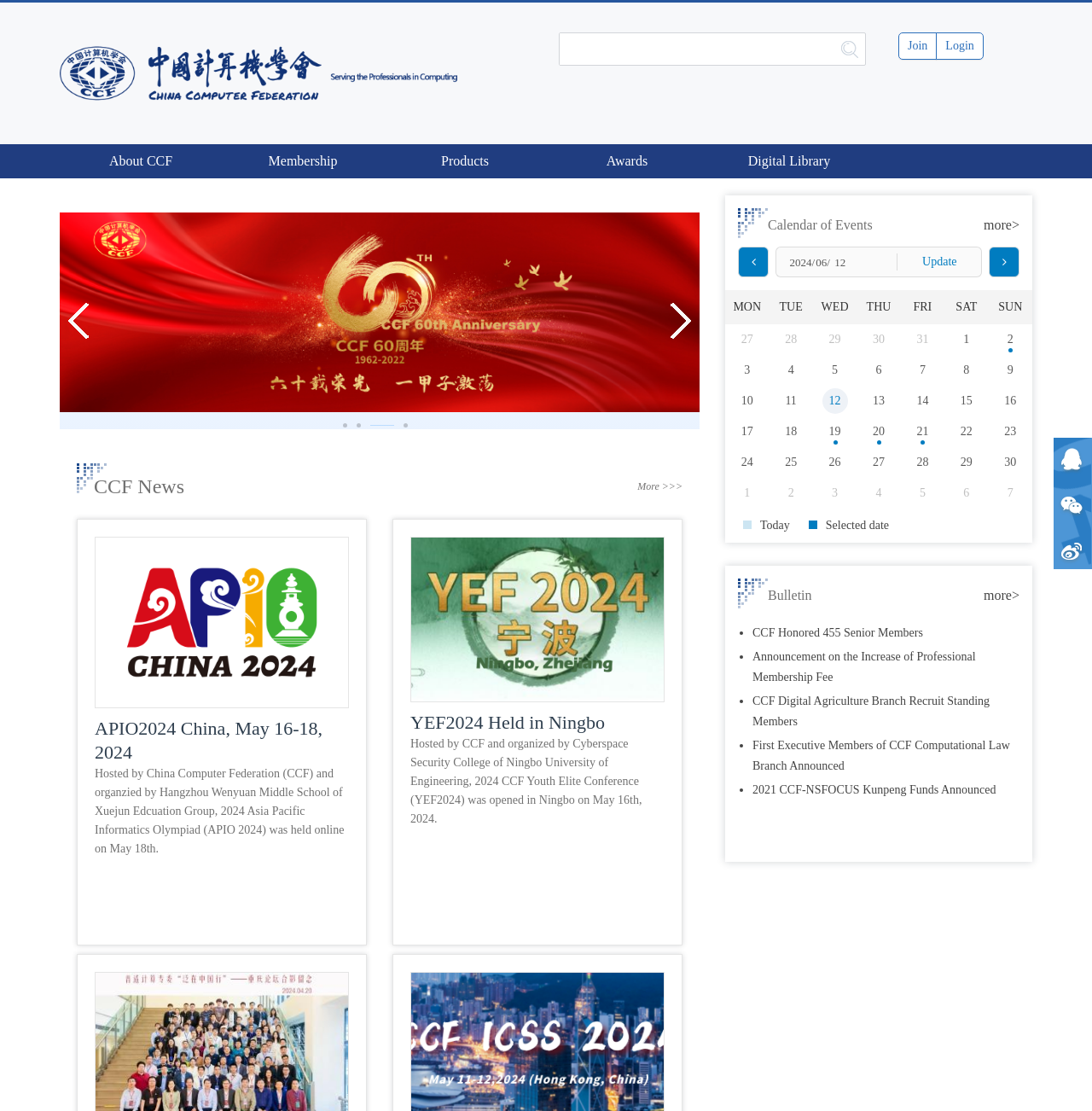What is the organization's name?
Please look at the screenshot and answer using one word or phrase.

CCF